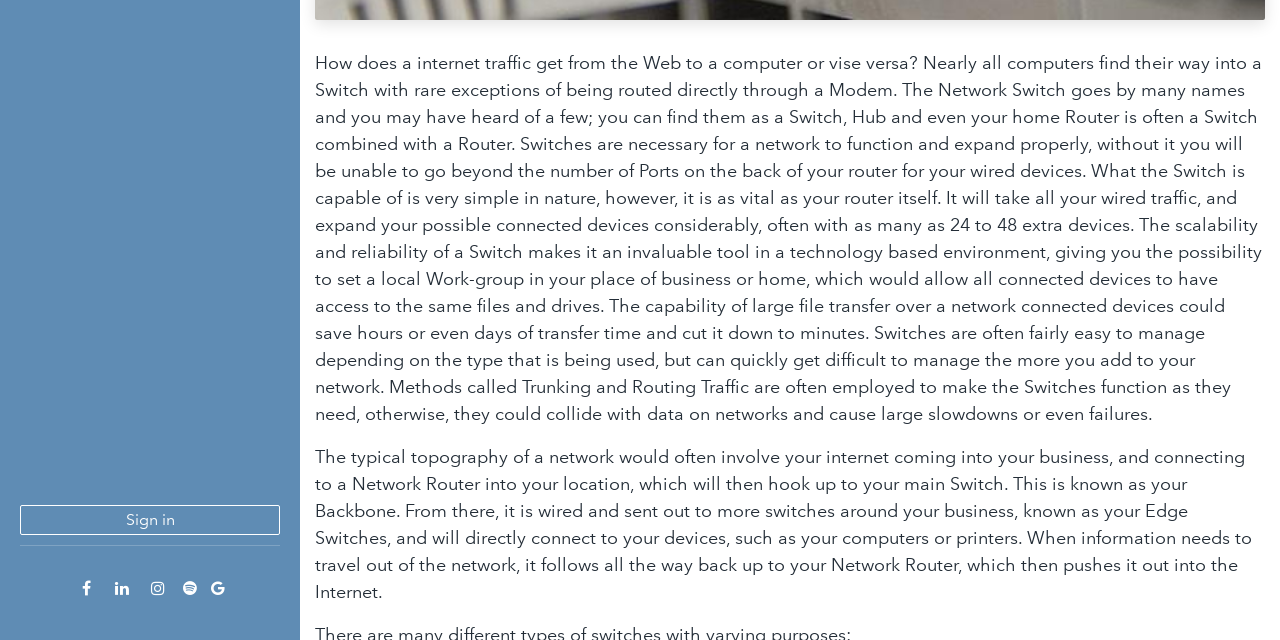Based on the element description ​, identify the bounding box of the UI element in the given webpage screenshot. The coordinates should be in the format (top-left x, top-left y, bottom-right x, bottom-right y) and must be between 0 and 1.

[0.161, 0.898, 0.18, 0.939]